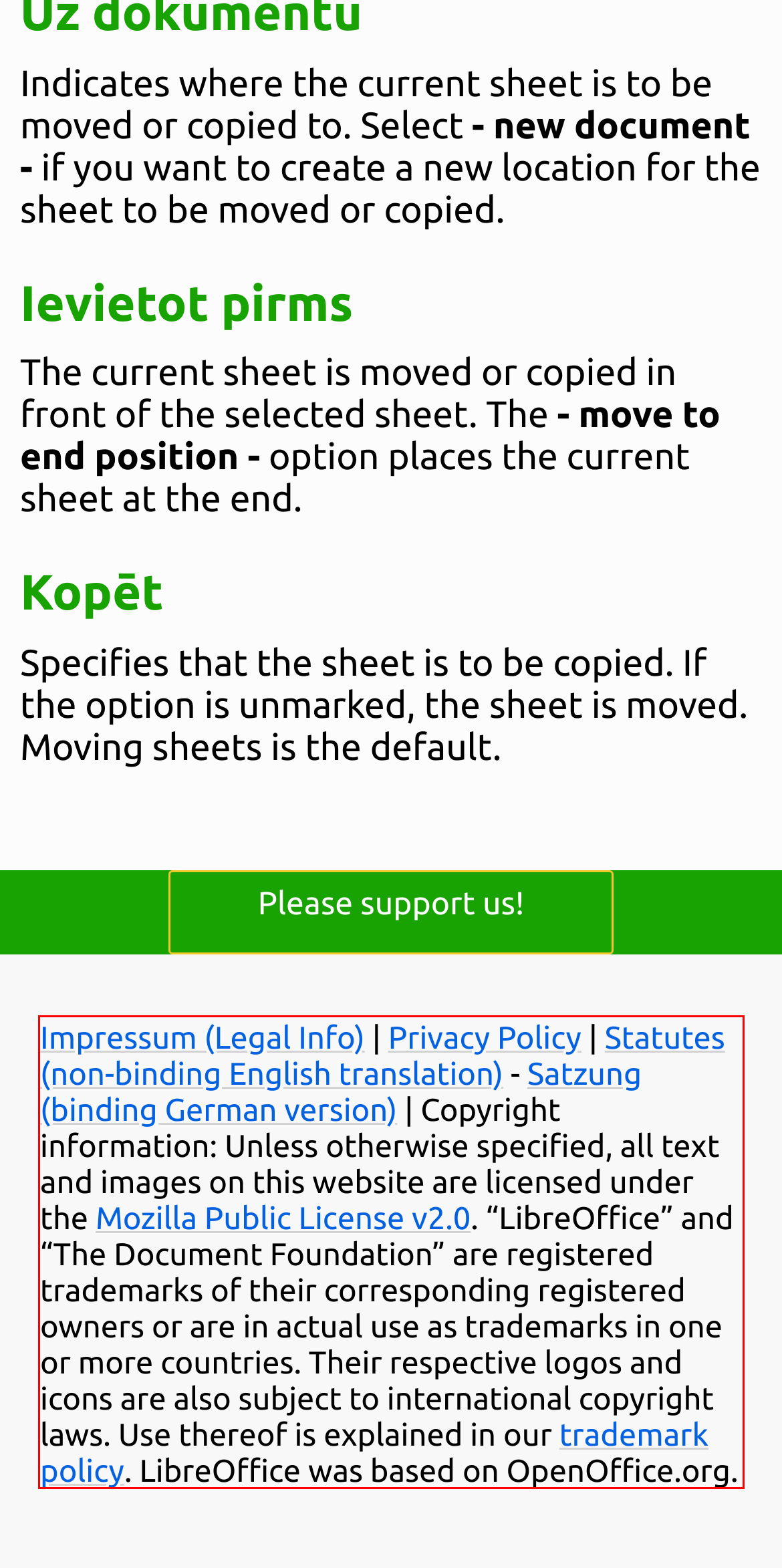Analyze the screenshot of the webpage that features a red bounding box and recognize the text content enclosed within this red bounding box.

Impressum (Legal Info) | Privacy Policy | Statutes (non-binding English translation) - Satzung (binding German version) | Copyright information: Unless otherwise specified, all text and images on this website are licensed under the Mozilla Public License v2.0. “LibreOffice” and “The Document Foundation” are registered trademarks of their corresponding registered owners or are in actual use as trademarks in one or more countries. Their respective logos and icons are also subject to international copyright laws. Use thereof is explained in our trademark policy. LibreOffice was based on OpenOffice.org.